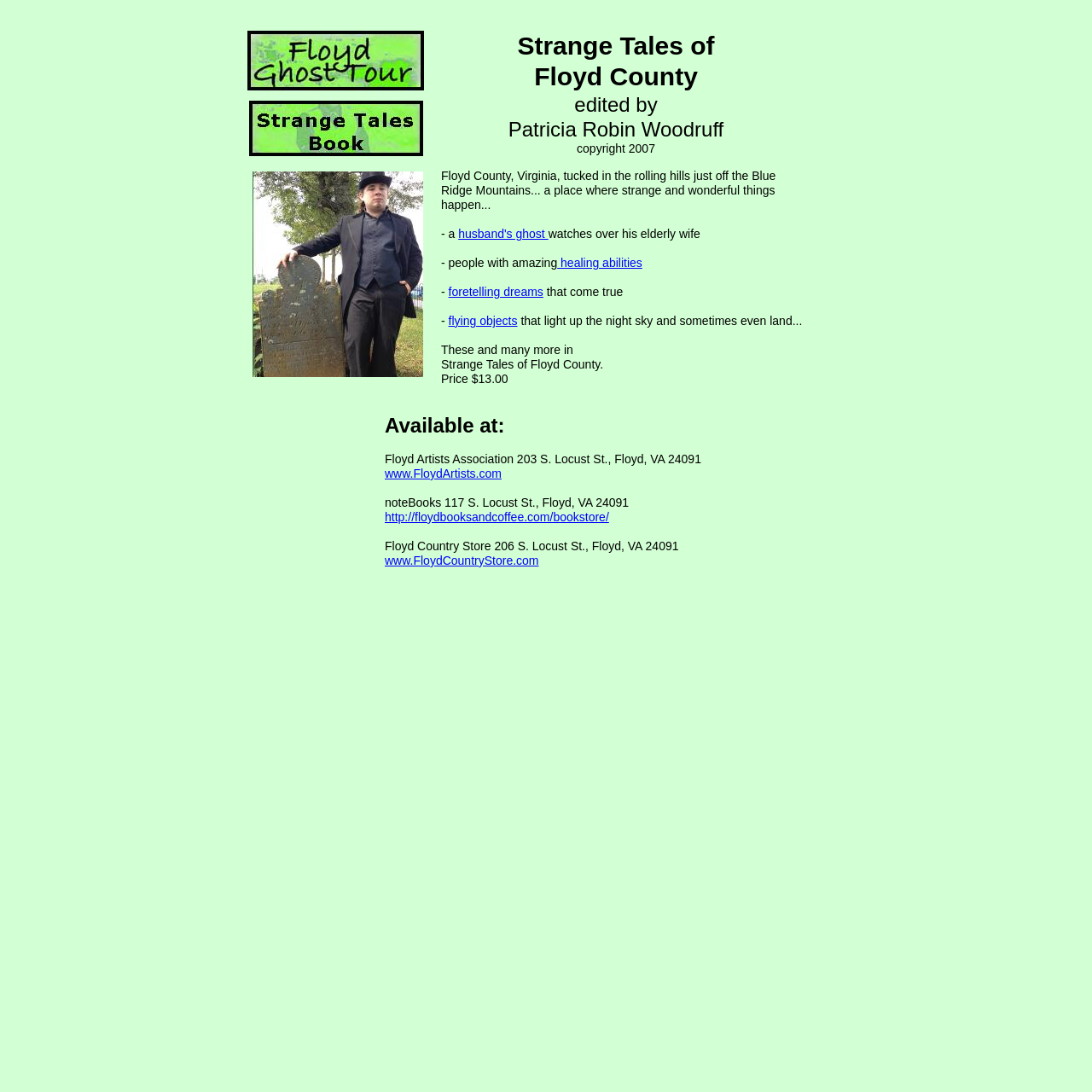What unusual thing happens in the night sky?
Provide a comprehensive and detailed answer to the question.

I found the unusual thing that happens in the night sky by looking at the text which describes 'flying objects' that 'light up the night sky and sometimes even land...'.